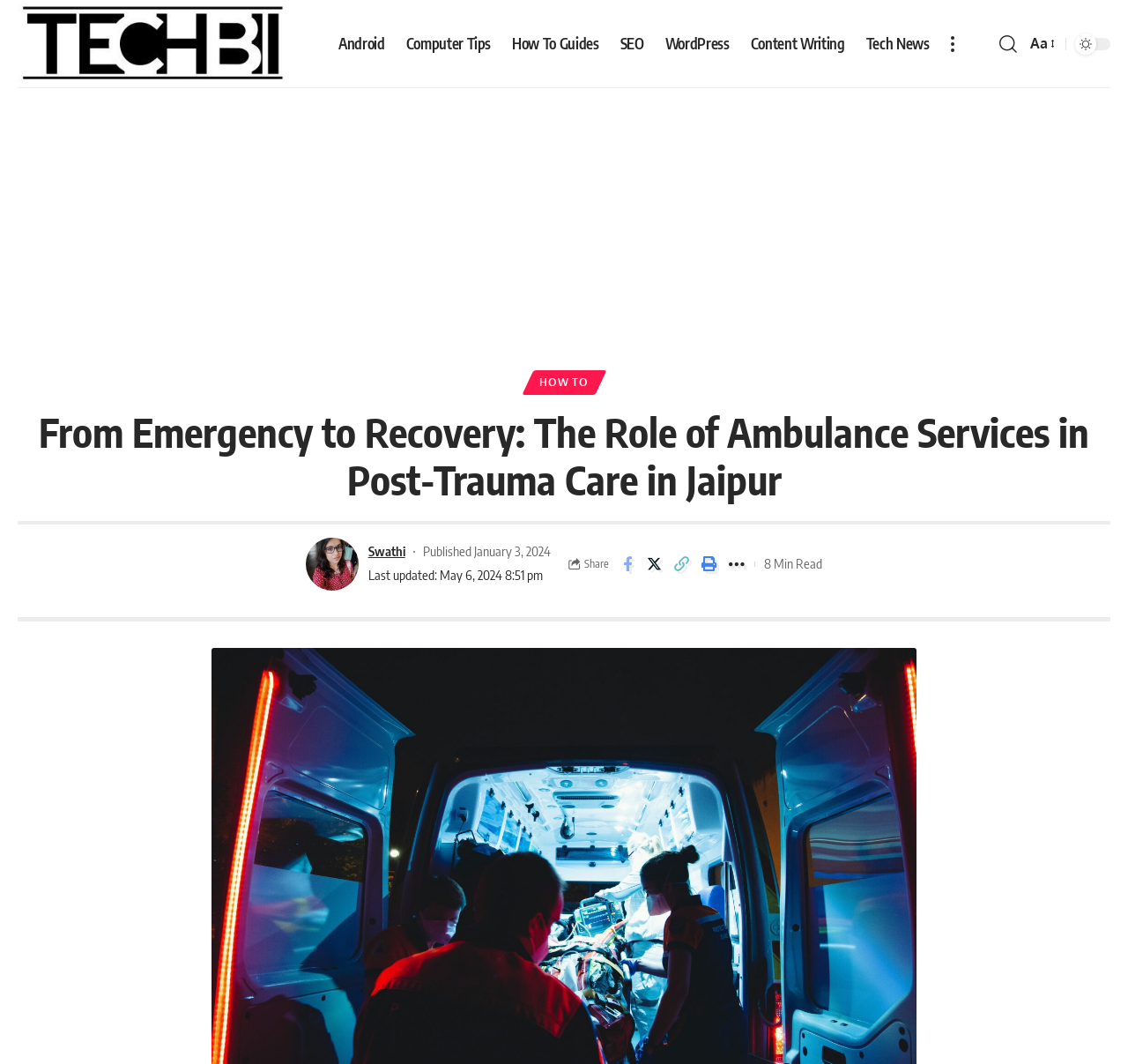Generate a thorough caption that explains the contents of the webpage.

The webpage is about the role of ambulance services in post-trauma care in Jaipur, with a focus on the journey from emergency to recovery. At the top left corner, there is a logo of "TechBii" with a link to the website. Next to it, there is a main navigation menu with links to various categories such as Android, Computer Tips, How To Guides, SEO, WordPress, Content Writing, and Tech News.

On the top right corner, there are three links: "more", "search", and a font resizer. Below the navigation menu, there is a large advertisement iframe that takes up most of the width of the page.

The main content of the webpage starts with a header section that contains a link to a "HOW TO" page and a heading that summarizes the topic of the webpage. Below the header, there is a section with the author's name, "Swathi", accompanied by a small image. The author's name is linked to their profile page.

Next to the author's section, there is a timestamp indicating when the article was last updated and published. There are also social media sharing links and a "Share" button. The article's reading time is indicated as 8 minutes.

The rest of the webpage is likely to contain the main article content, which is not explicitly described in the accessibility tree. However, based on the meta description, it is expected to provide details on the role of ambulance services in post-trauma care in Jaipur, covering the journey from emergency to recovery.